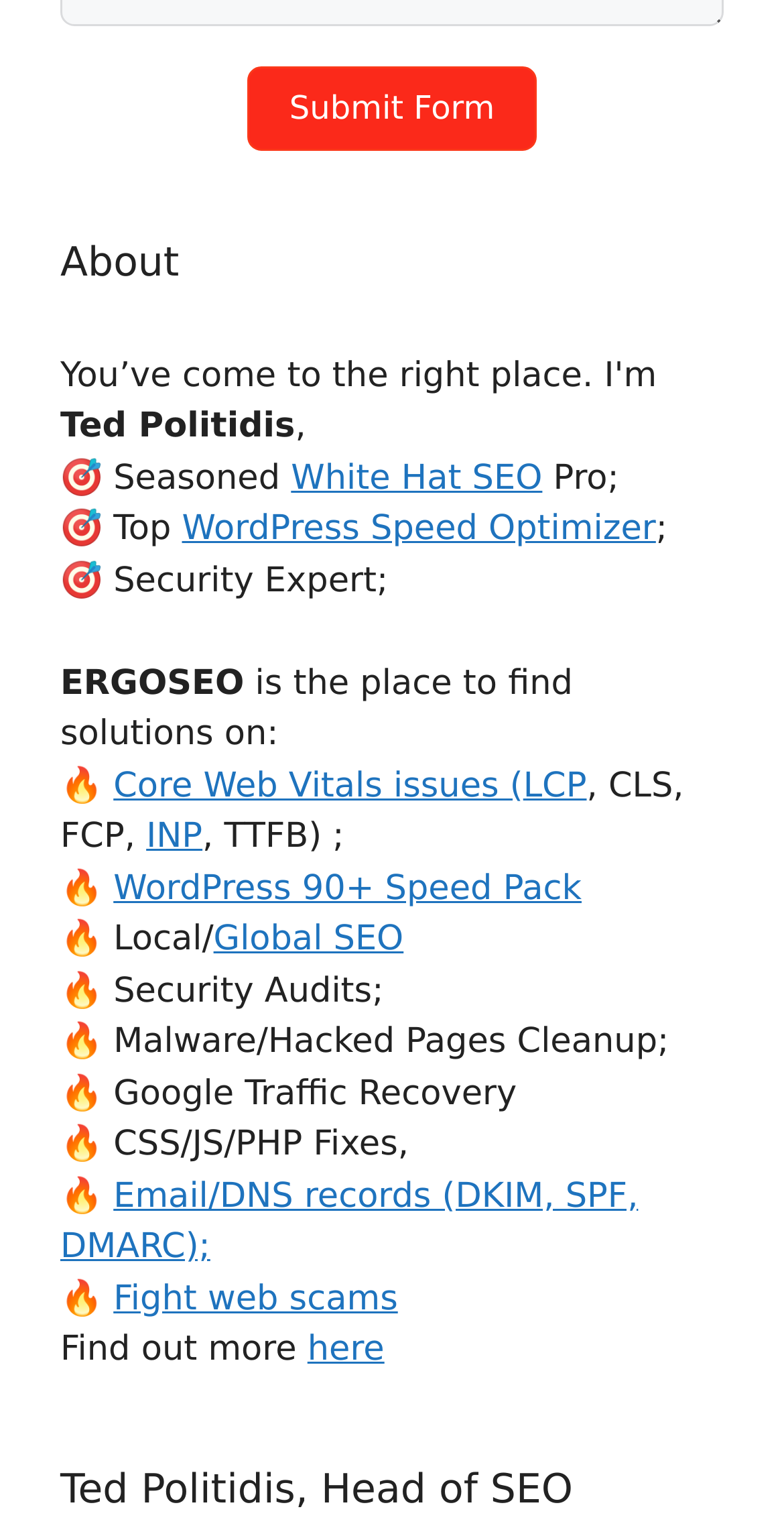Please locate the bounding box coordinates for the element that should be clicked to achieve the following instruction: "Find out more about Ted Politidis". Ensure the coordinates are given as four float numbers between 0 and 1, i.e., [left, top, right, bottom].

[0.392, 0.865, 0.49, 0.891]